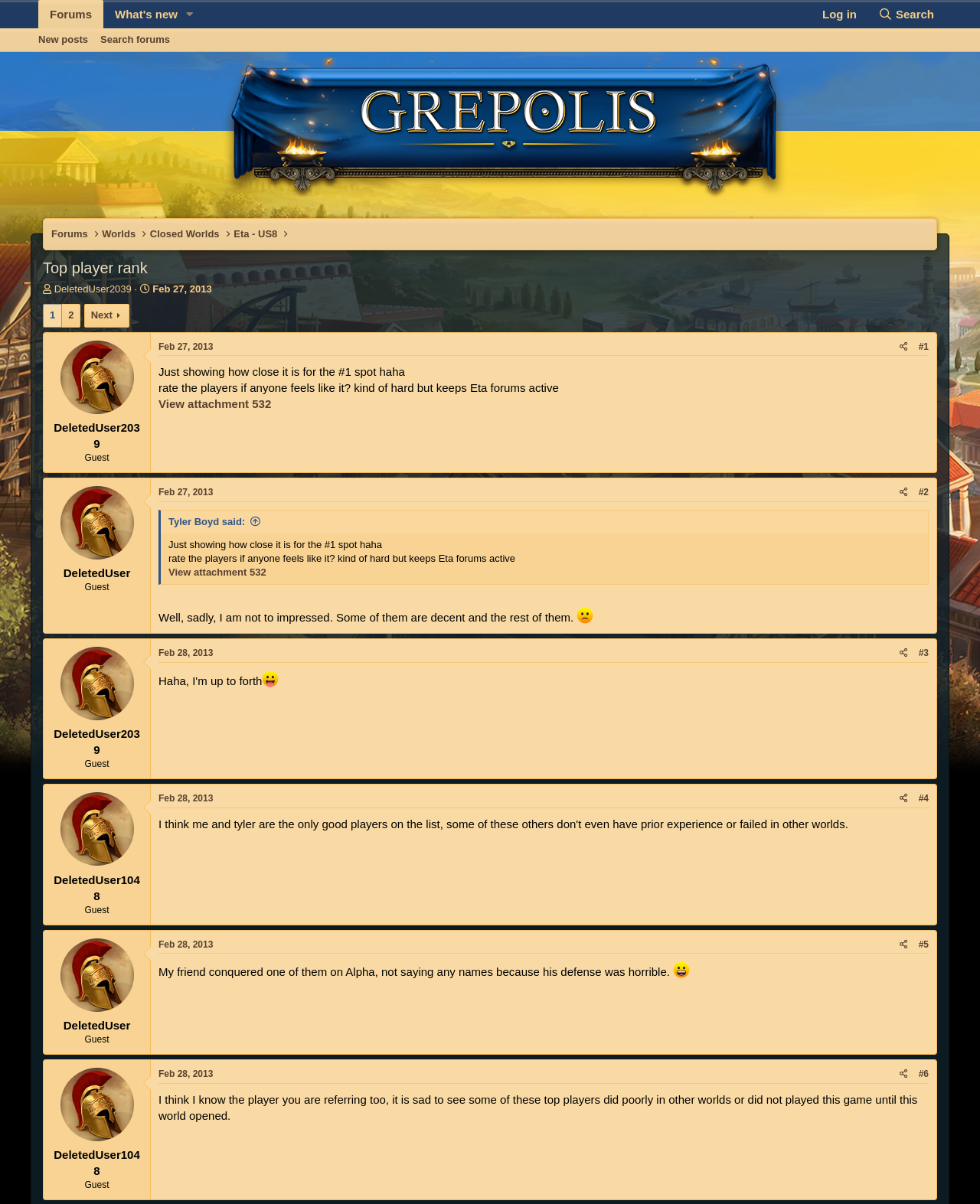Provide the bounding box coordinates in the format (top-left x, top-left y, bottom-right x, bottom-right y). All values are floating point numbers between 0 and 1. Determine the bounding box coordinate of the UI element described as: 2

[0.063, 0.253, 0.082, 0.271]